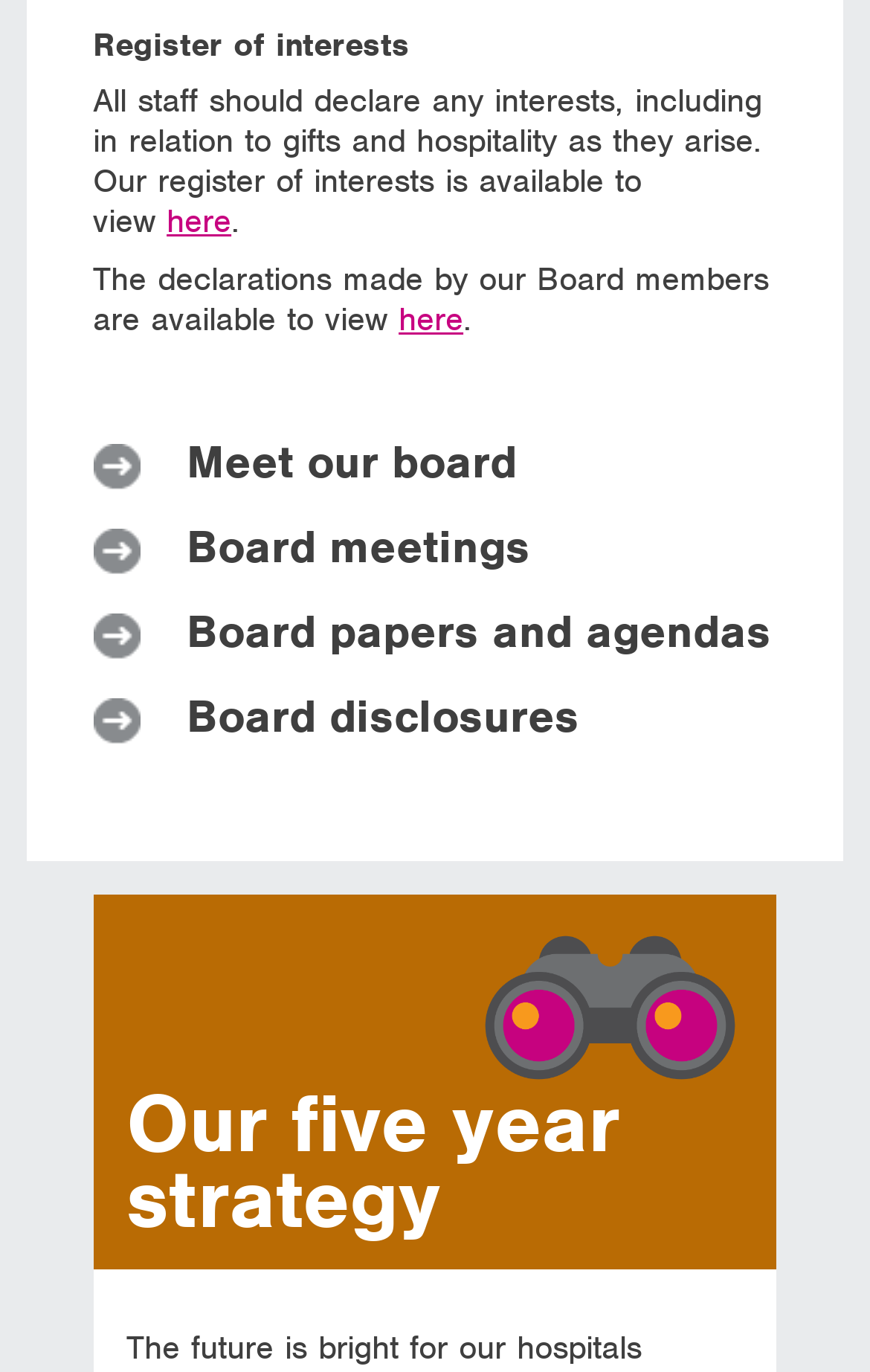For the given element description Paula McGrath, determine the bounding box coordinates of the UI element. The coordinates should follow the format (top-left x, top-left y, bottom-right x, bottom-right y) and be within the range of 0 to 1.

None